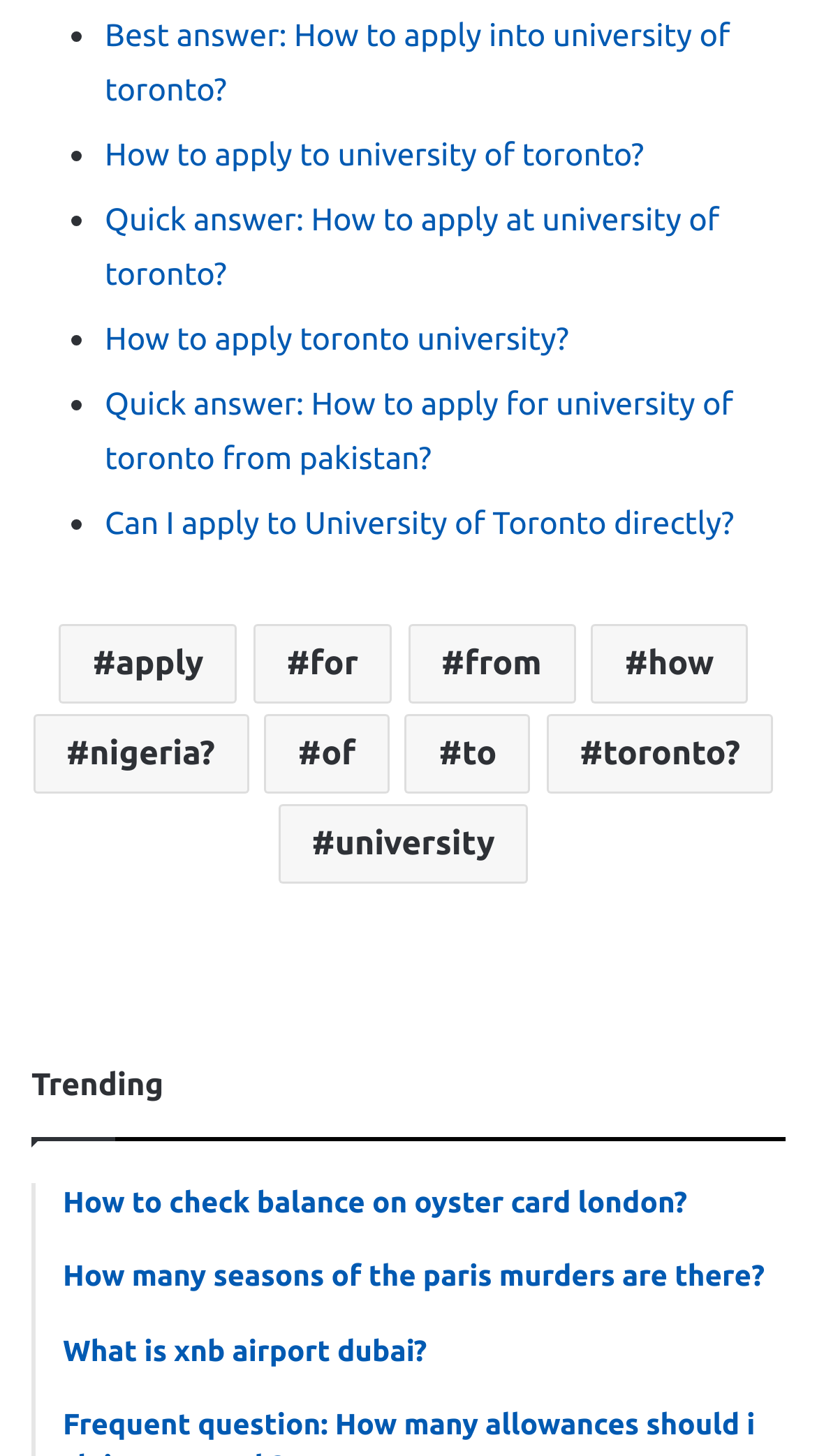Locate the bounding box coordinates of the UI element described by: "university". Provide the coordinates as four float numbers between 0 and 1, formatted as [left, top, right, bottom].

[0.34, 0.527, 0.647, 0.581]